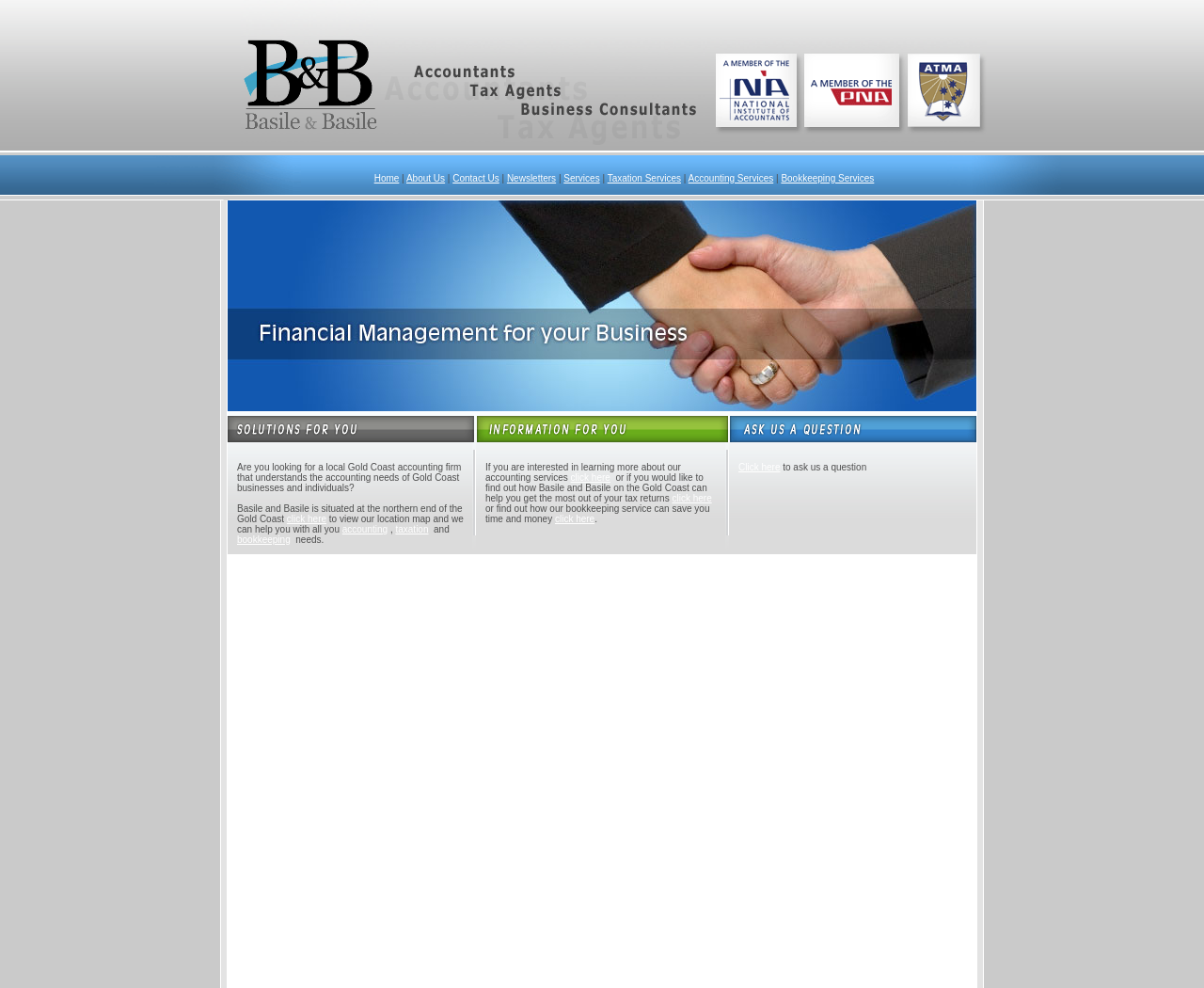Provide a brief response to the question using a single word or phrase: 
How can I learn more about Basile and Basile's accounting services?

Click here